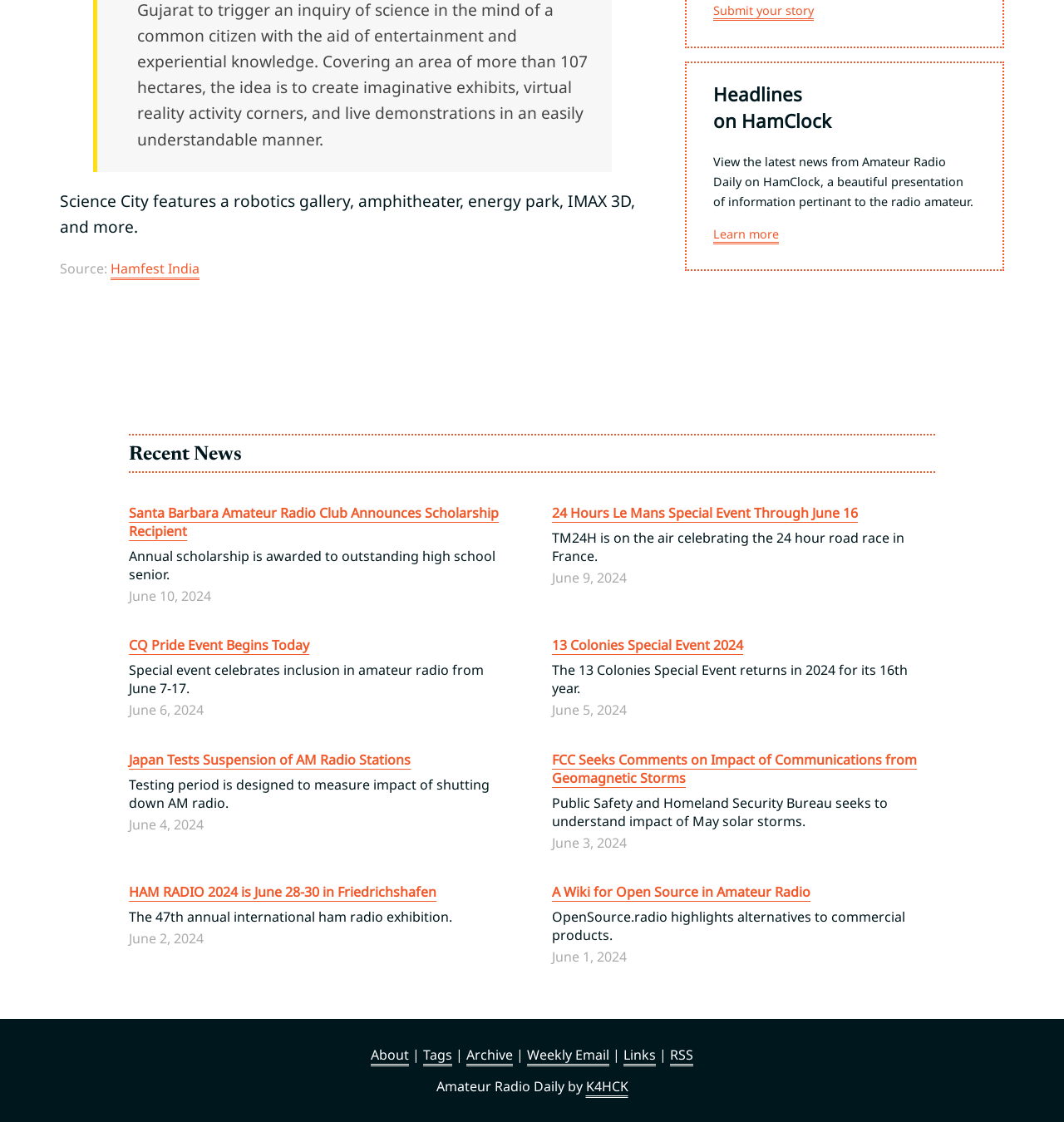Based on the element description "Tags", predict the bounding box coordinates of the UI element.

[0.398, 0.932, 0.425, 0.948]